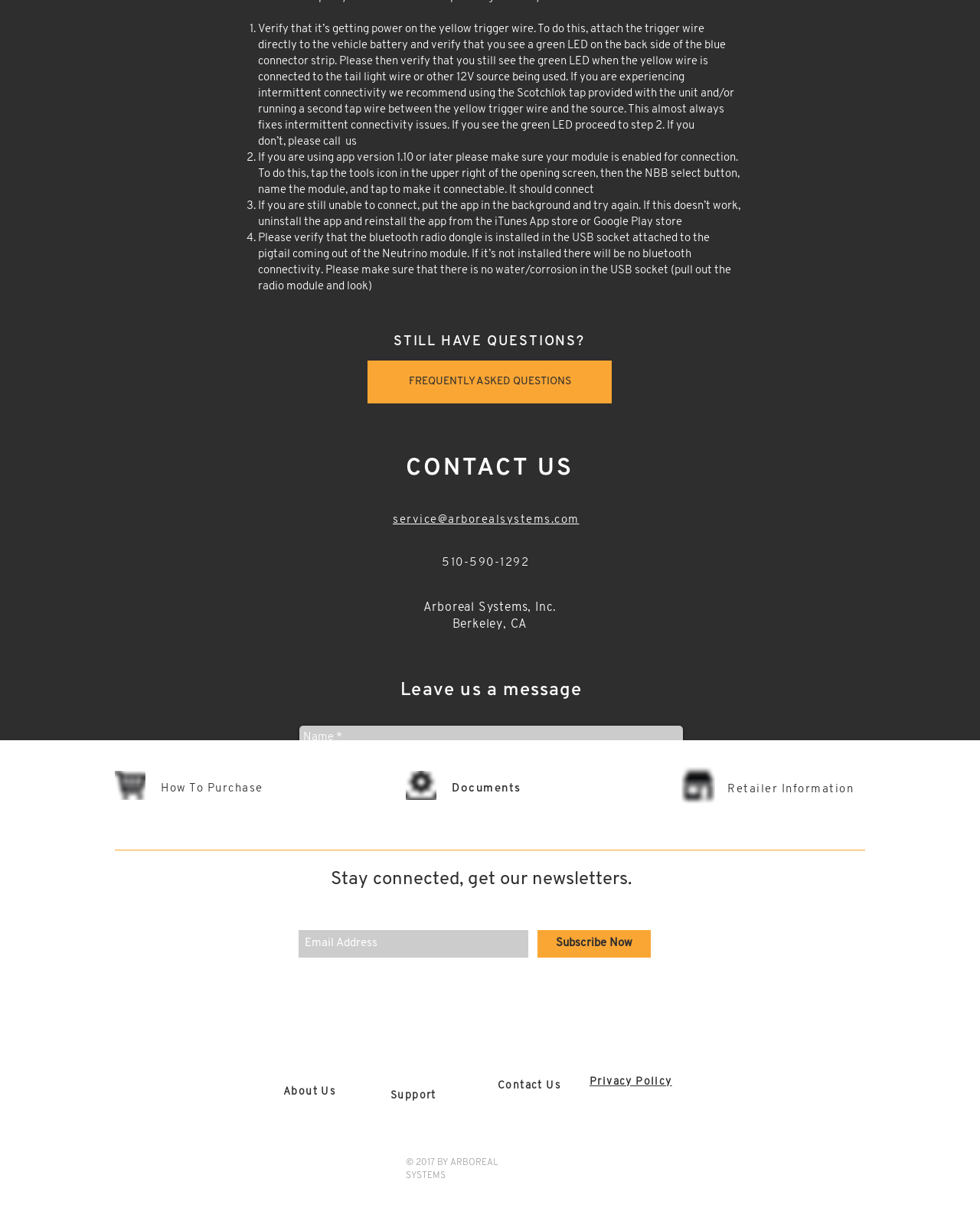Identify the bounding box coordinates for the region to click in order to carry out this instruction: "Subscribe to the newsletter by clicking the 'Subscribe Now' button". Provide the coordinates using four float numbers between 0 and 1, formatted as [left, top, right, bottom].

[0.548, 0.768, 0.664, 0.791]